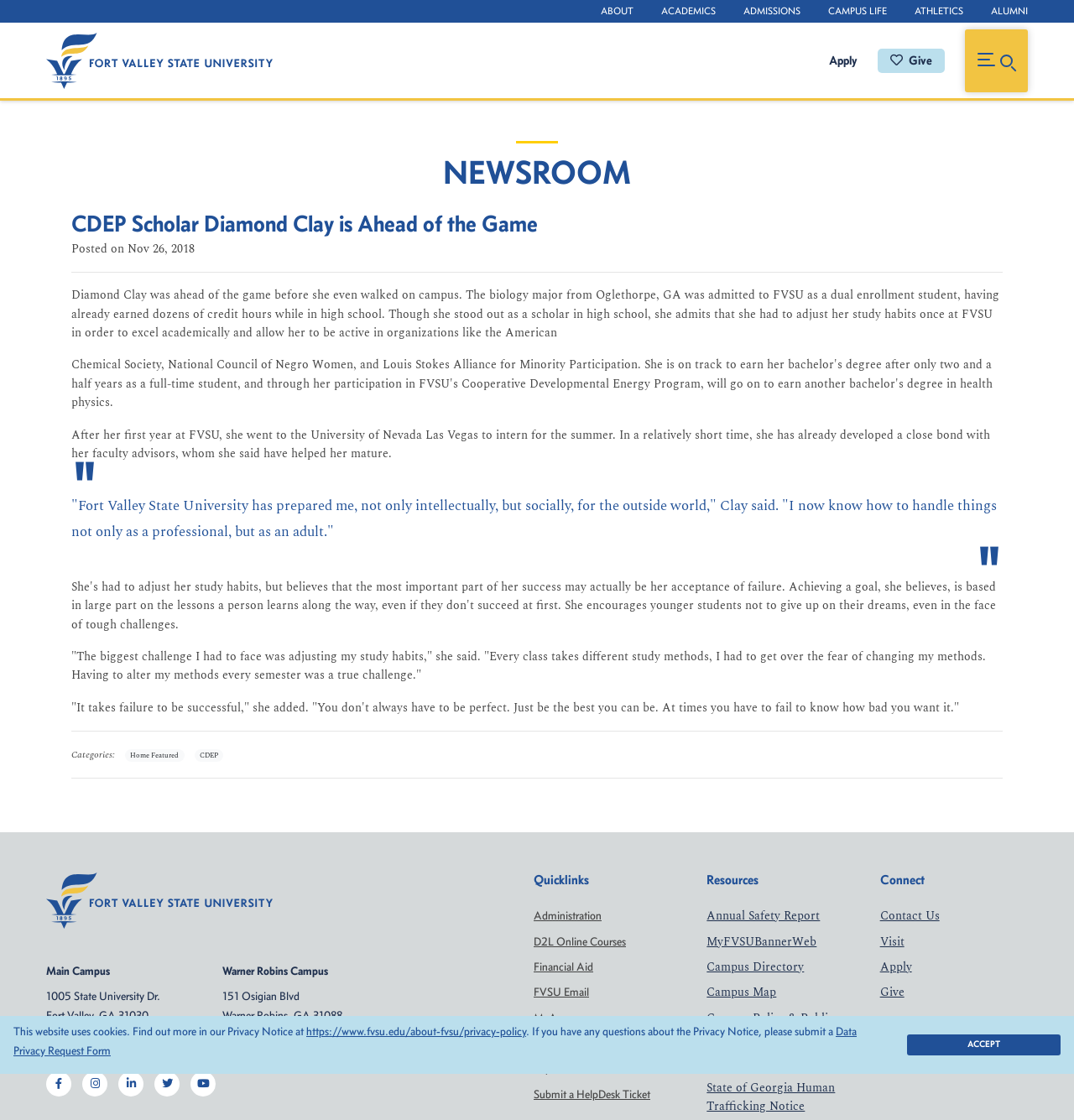Can you identify the bounding box coordinates of the clickable region needed to carry out this instruction: 'Visit Administration'? The coordinates should be four float numbers within the range of 0 to 1, stated as [left, top, right, bottom].

[0.497, 0.811, 0.56, 0.824]